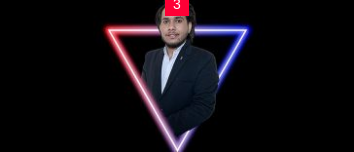Give a one-word or one-phrase response to the question:
What is the background of the image?

Dark